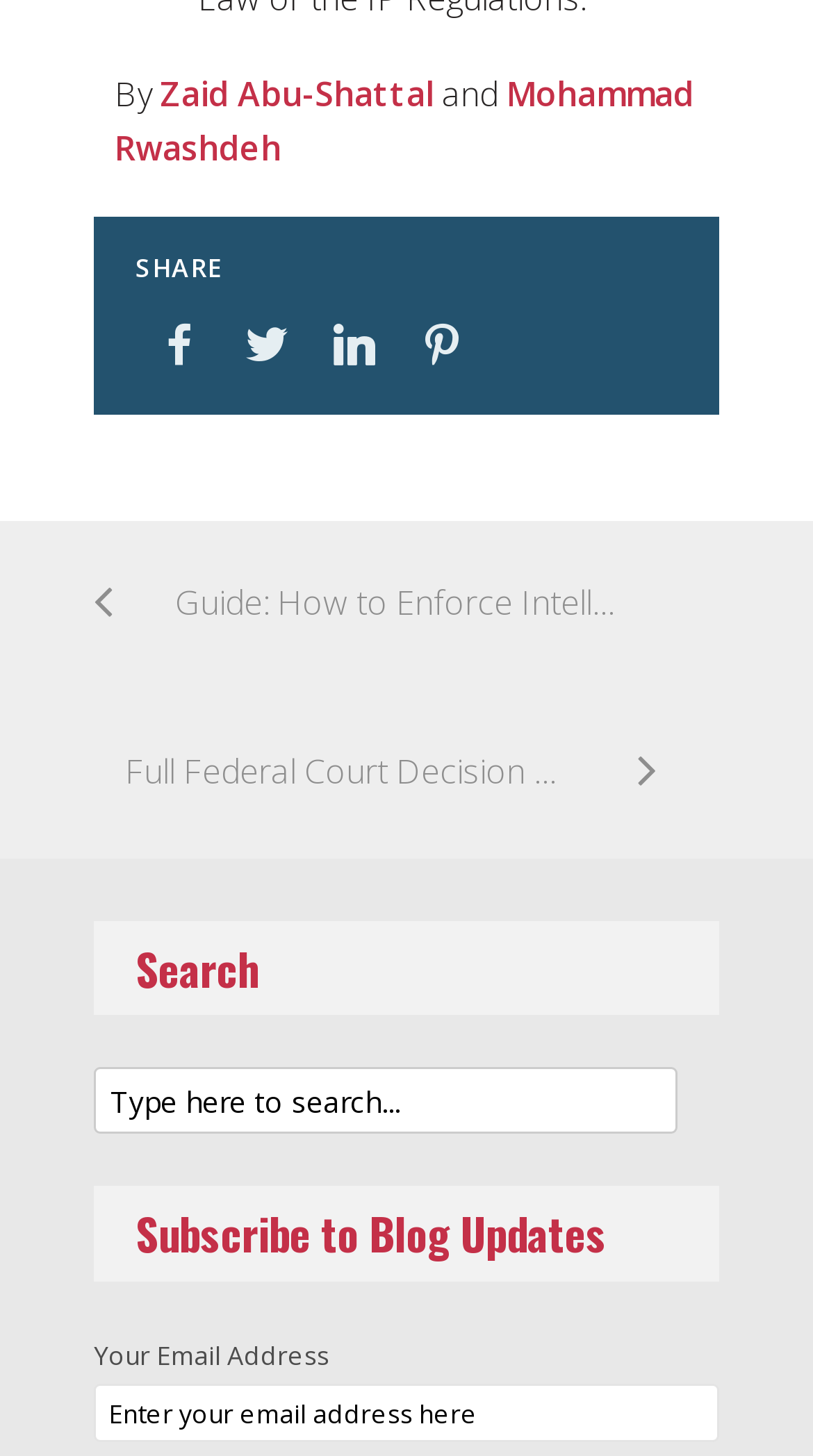Locate the UI element that matches the description CMS4Schools in the webpage screenshot. Return the bounding box coordinates in the format (top-left x, top-left y, bottom-right x, bottom-right y), with values ranging from 0 to 1.

None